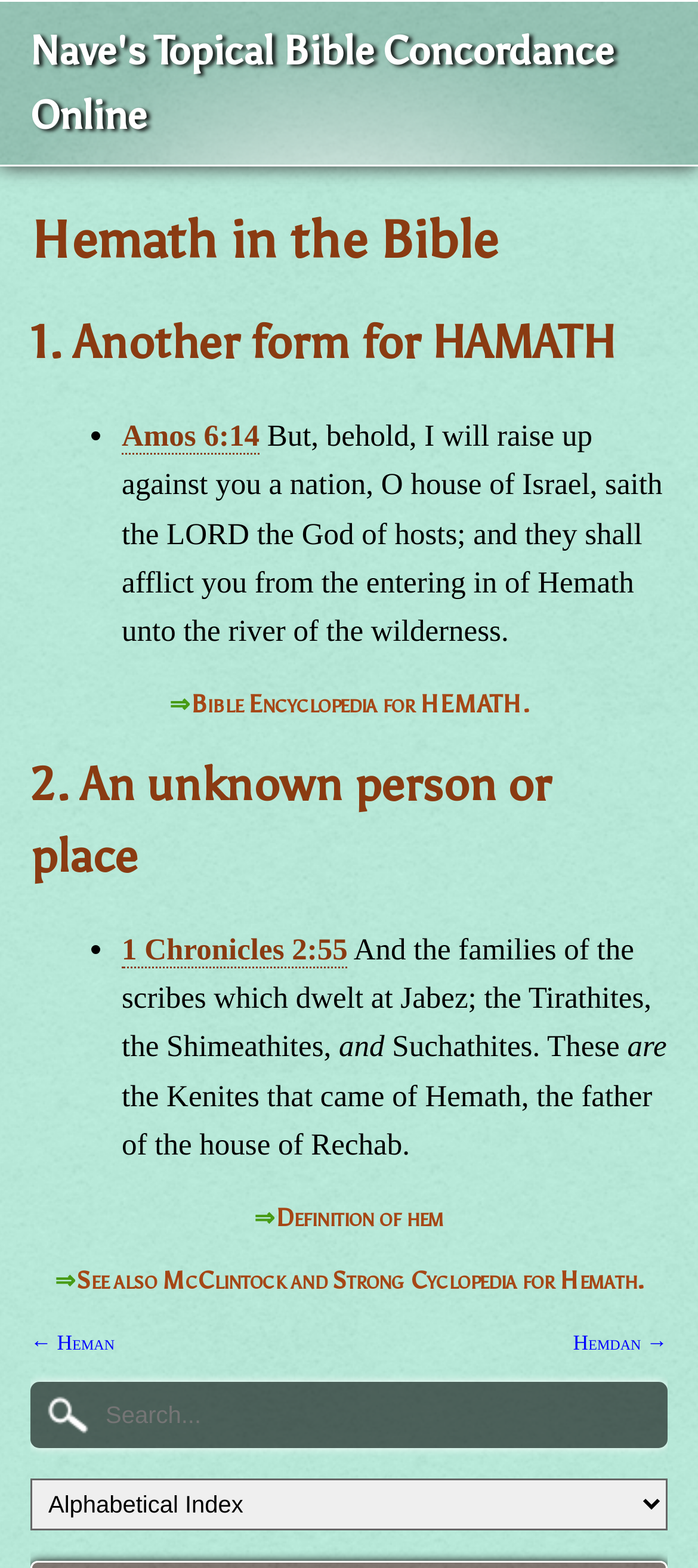Please identify the bounding box coordinates for the region that you need to click to follow this instruction: "See also McClintock and Strong Cyclopedia for Hemath".

[0.109, 0.808, 0.922, 0.827]